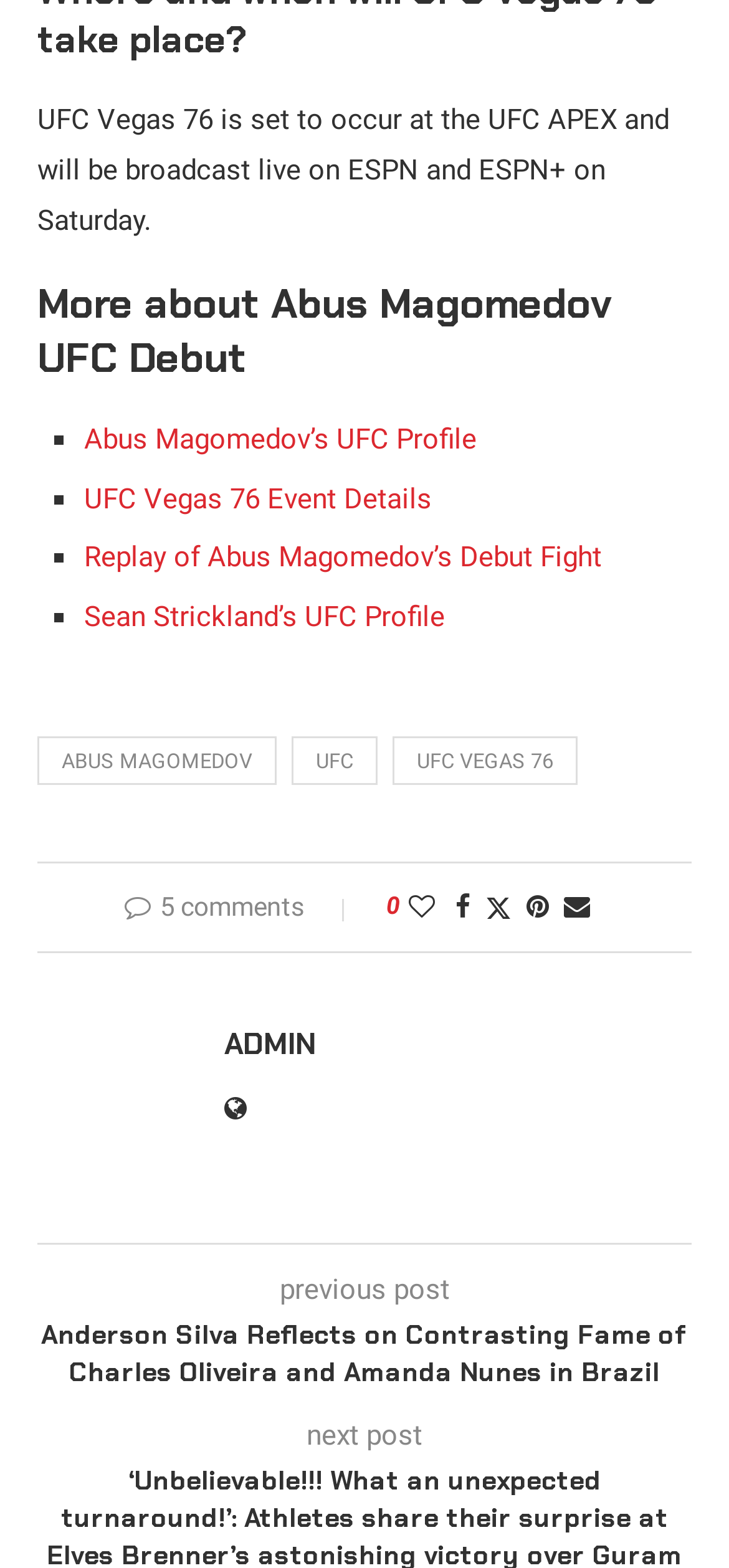Give a concise answer of one word or phrase to the question: 
What is the name of the fighter mentioned in the webpage?

Abus Magomedov